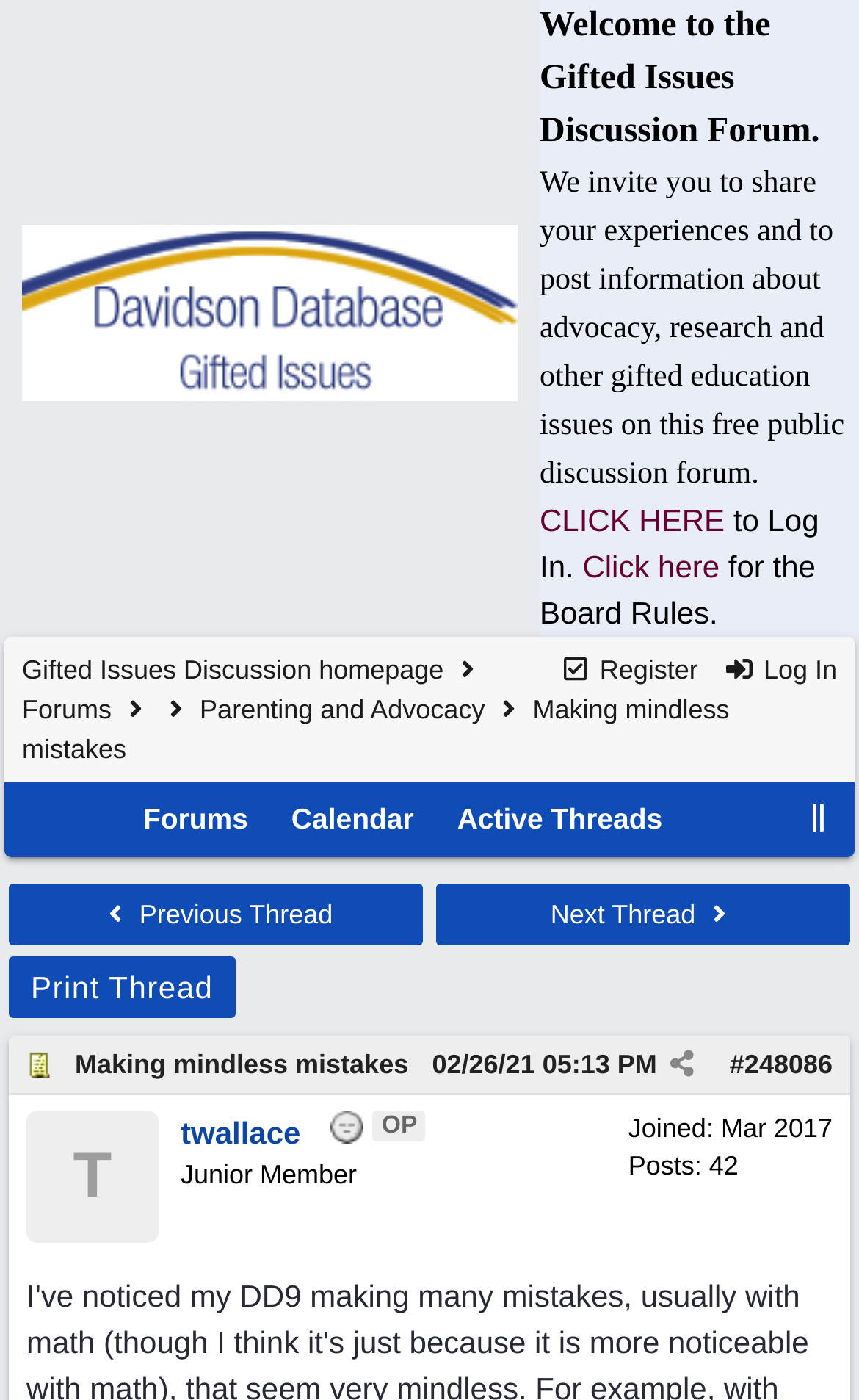Provide a thorough description of the webpage you see.

This webpage appears to be a discussion forum focused on gifted issues. At the top, there is a layout table with two cells. The left cell contains a link to "Gifted Bulletin Board" with an accompanying image, while the right cell has a welcome message and two links: "CLICK HERE to Log In" and "Click here for the Board Rules".

Below this, there is a row with a table cell that spans the entire width. This cell contains a navigation menu with links to "Register", "Log In", "Gifted Issues Discussion homepage", "Forums", "Parenting and Advocacy", and "Making mindless mistakes". There are also links to "Forums", "Calendar", and "Active Threads" on the right side of this menu.

Further down, there are two table cells, one on the left and one on the right, with links to "Previous Thread" and "Next Thread", respectively. Below these, there is a small table with a single cell containing a link to "Print Thread".

The main content of the page is a discussion thread, with a post titled "Making mindless mistakes" and a post number "#248086". The post has a timestamp of "02/26/21 05:13 PM" and is accompanied by links to share the post and view the author's profile. The author's information is displayed, including their username "T twallace", their join date, and their post count. There is also an indicator showing that the author is offline.